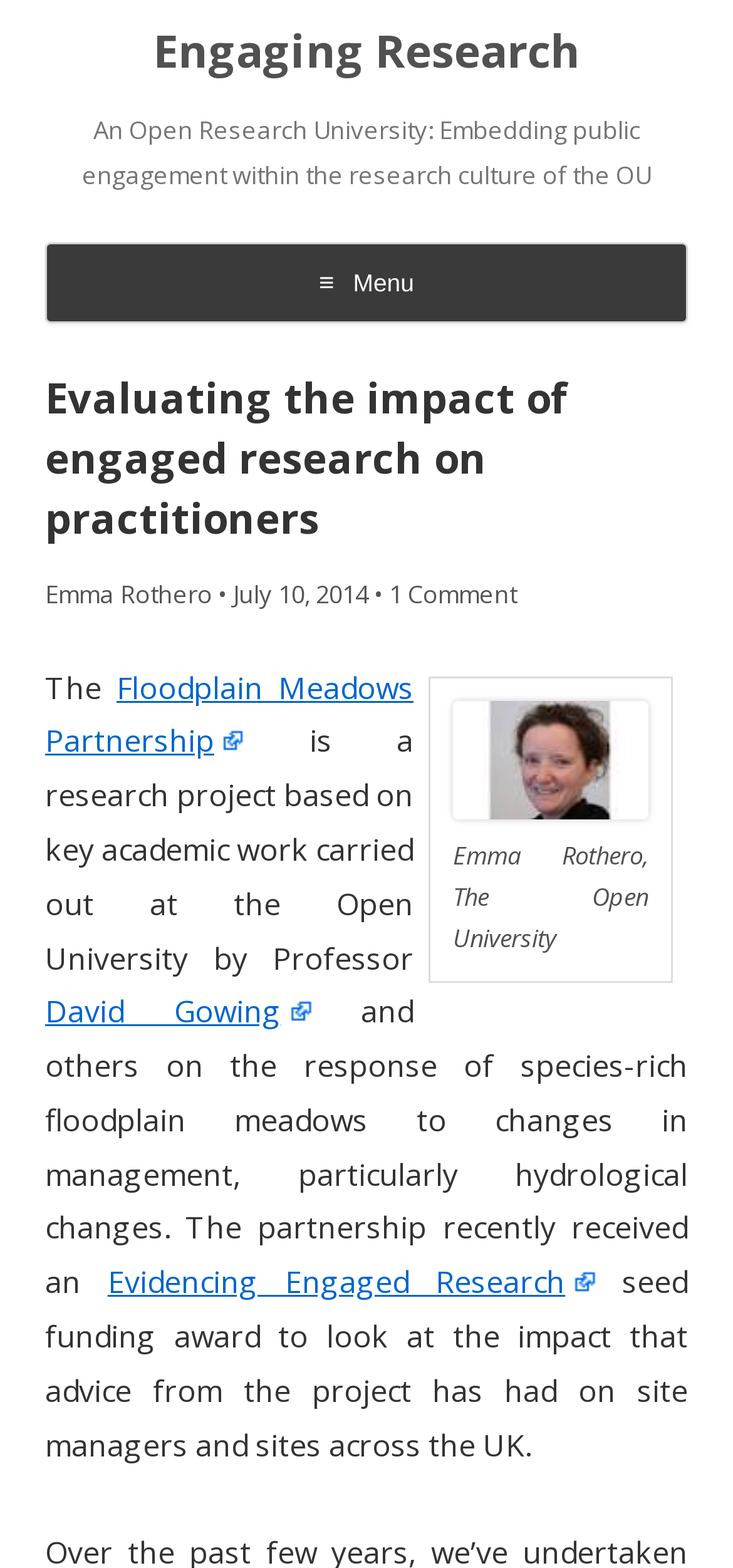Determine the bounding box coordinates of the clickable region to execute the instruction: "visit the third link". The coordinates should be four float numbers between 0 and 1, denoted as [left, top, right, bottom].

None